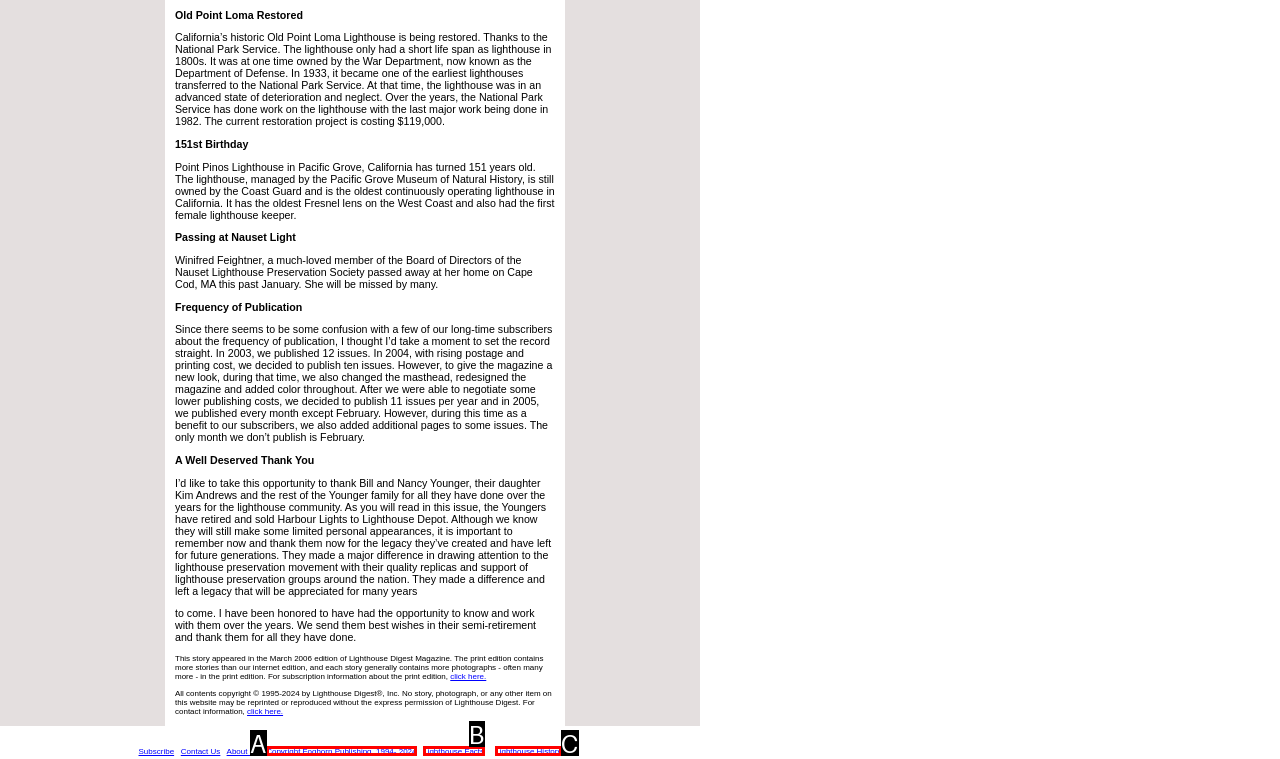Identify the option that corresponds to: Copyright Foghorn Publishing, 1994- 2024
Respond with the corresponding letter from the choices provided.

A